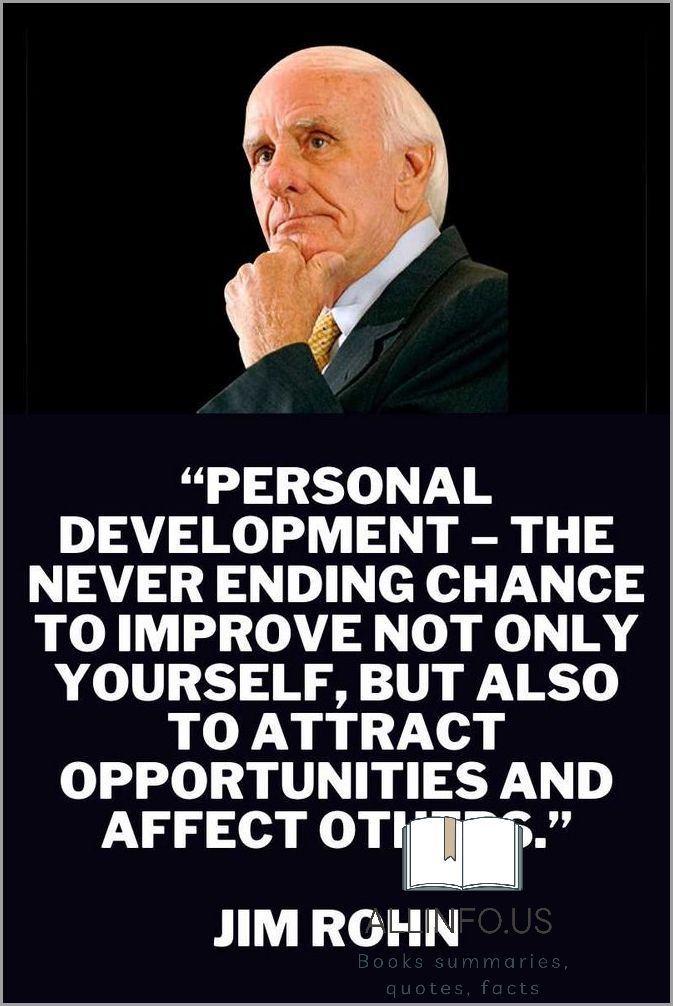What is the main theme of Jim Rohn's teachings?
Please analyze the image and answer the question with as much detail as possible.

The caption highlights Jim Rohn's philosophy that personal growth is not just beneficial for the individual but also has a ripple effect on others, which is reflected in his quote about personal development being a never-ending chance to improve oneself and attract opportunities.